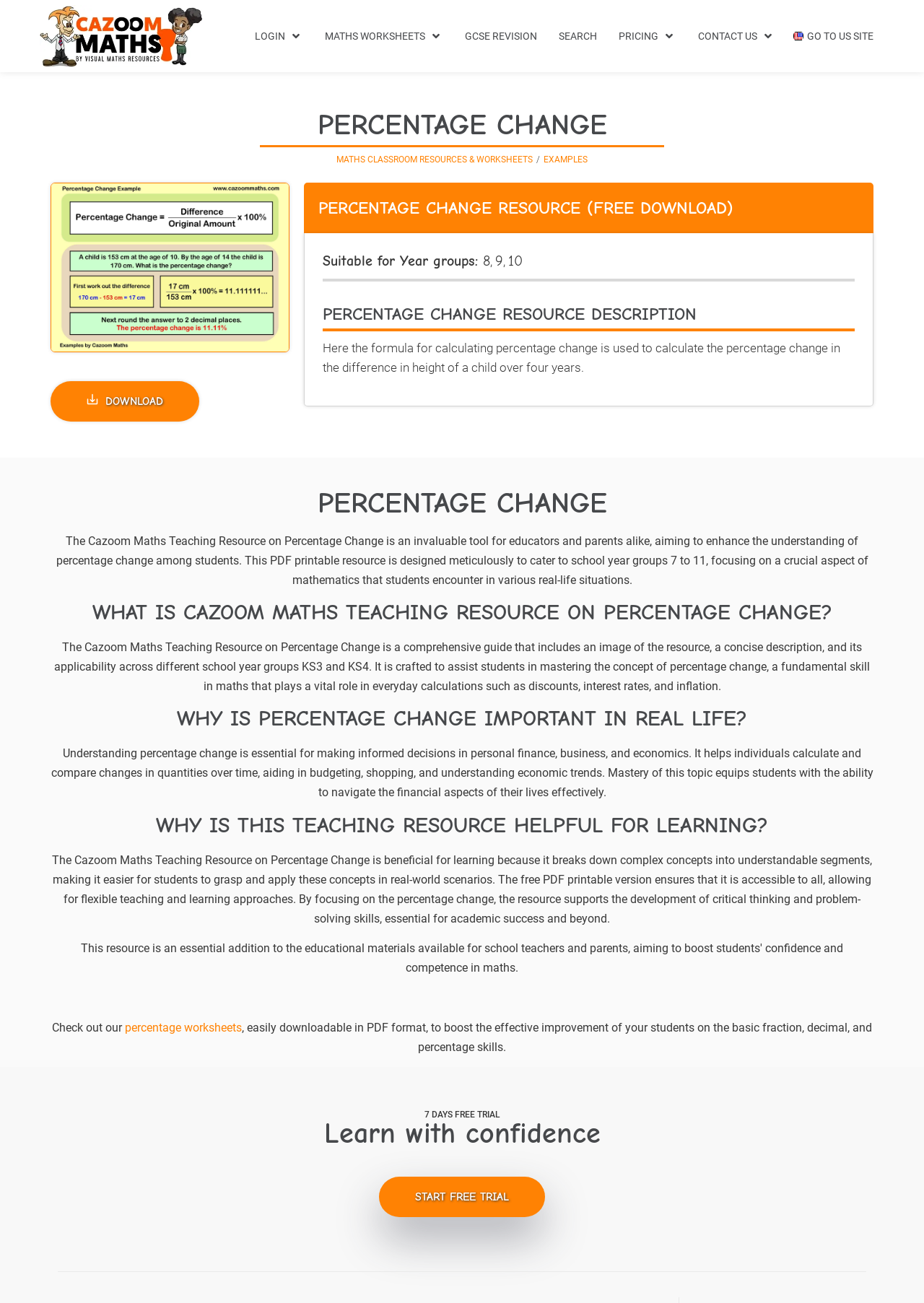What is the importance of understanding percentage change in real life?
Carefully analyze the image and provide a thorough answer to the question.

The webpage states that understanding percentage change is essential for making informed decisions in personal finance, business, and economics, as it helps individuals calculate and compare changes in quantities over time, aiding in budgeting, shopping, and understanding economic trends.